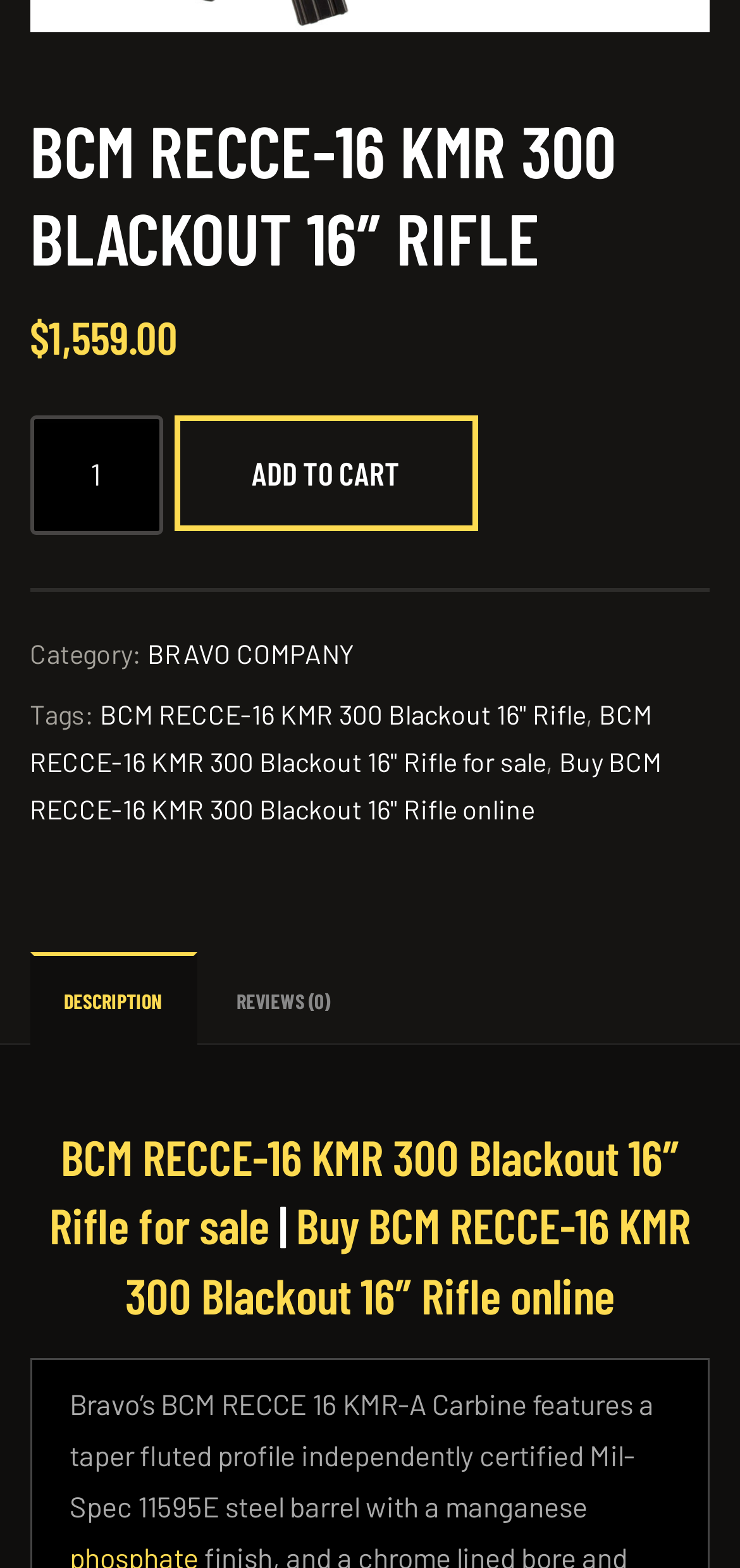Find the bounding box coordinates of the element to click in order to complete the given instruction: "Read reviews."

[0.278, 0.61, 0.486, 0.668]